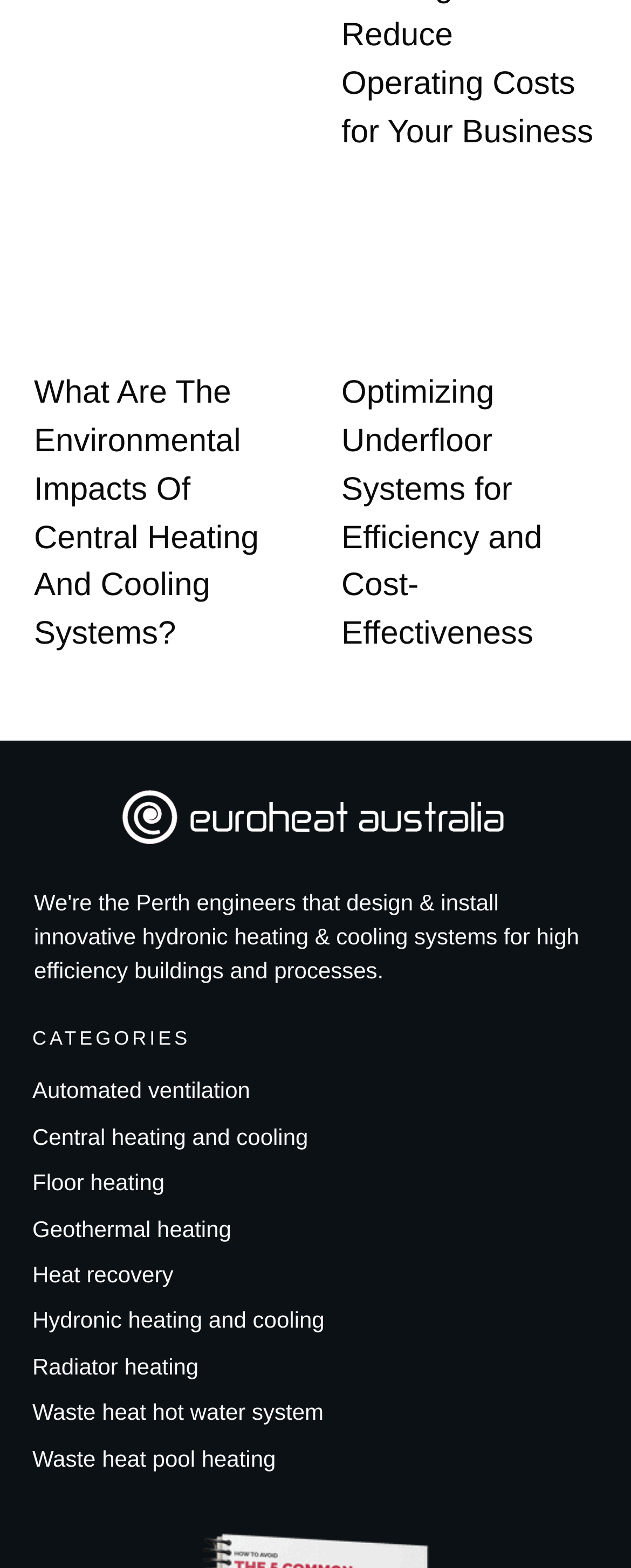What is the topic of the first article?
Based on the image, give a one-word or short phrase answer.

Environmental Impacts